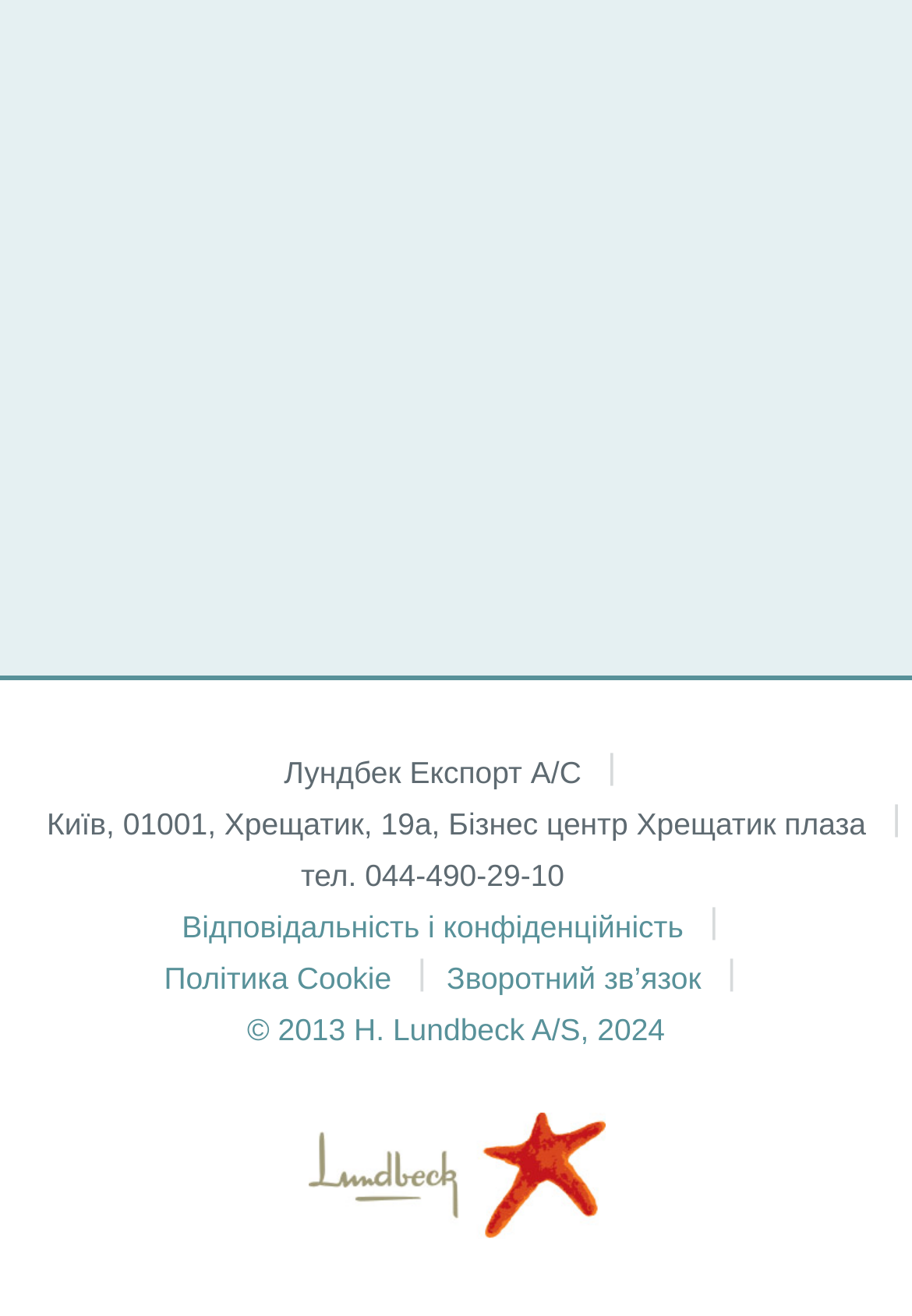Can you give a detailed response to the following question using the information from the image? What is the year of copyright?

The year of copyright is found in the static text element at the bottom of the page, which reads '© 2013 H. Lundbeck A/S, 2024'.